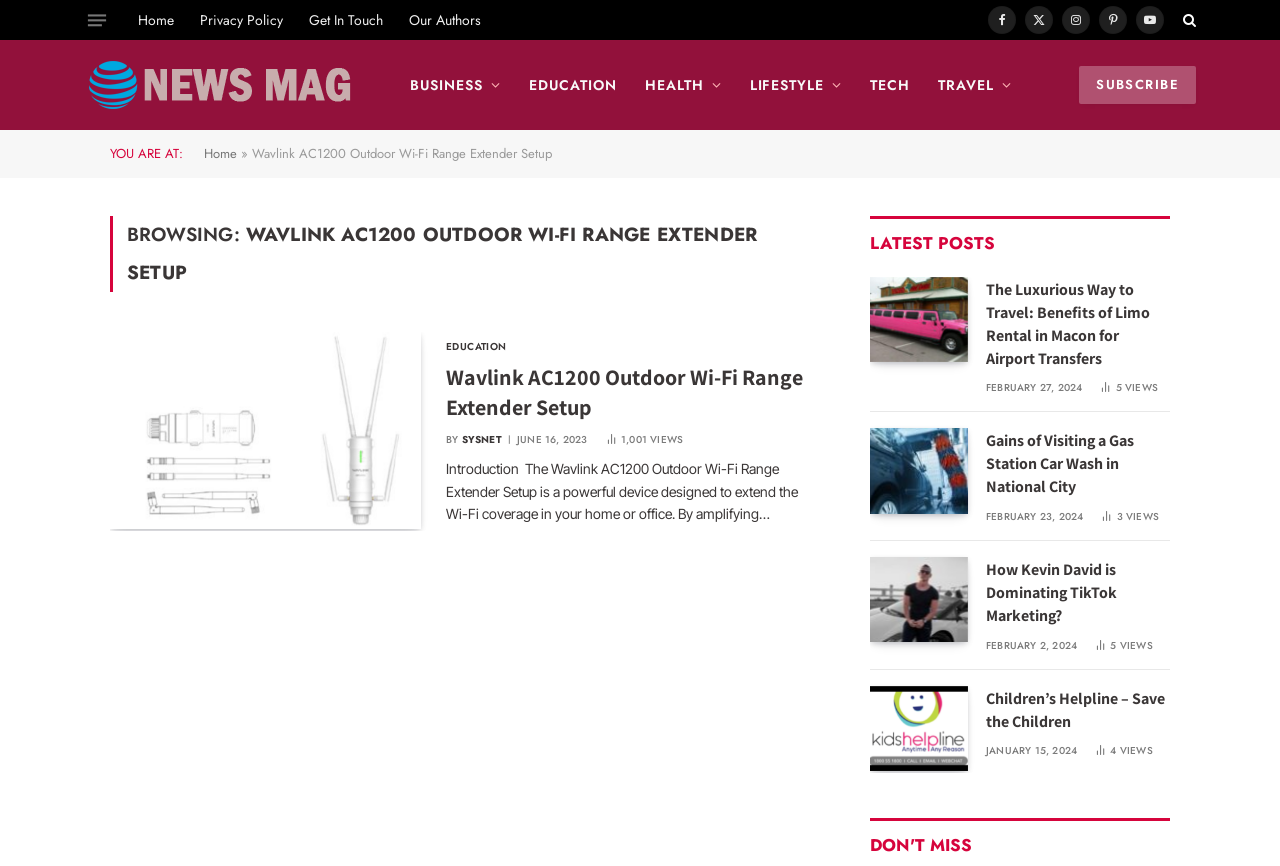Utilize the details in the image to thoroughly answer the following question: What is the date of the post 'Children’s Helpline – Save the Children'?

After analyzing the webpage structure, I found the post 'Children’s Helpline – Save the Children' and its corresponding date, which is JANUARY 15, 2024, indicated by the text 'JANUARY 15, 2024' below the post title.